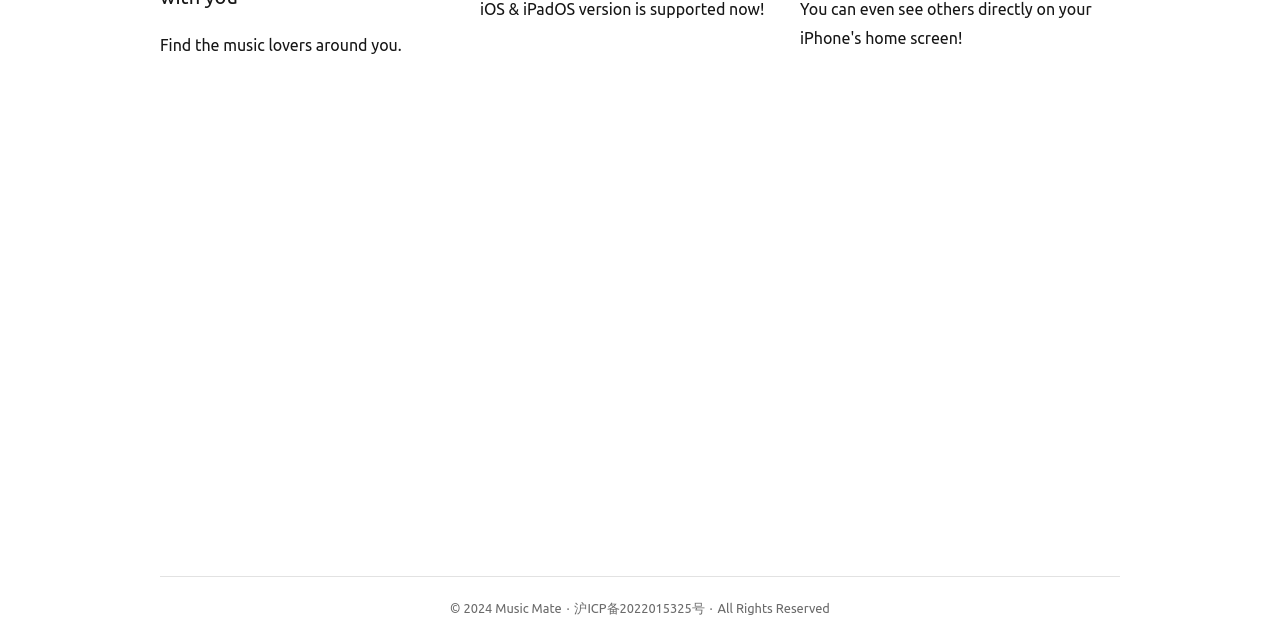Extract the bounding box coordinates of the UI element described by: "Music Mate". The coordinates should include four float numbers ranging from 0 to 1, e.g., [left, top, right, bottom].

[0.387, 0.939, 0.439, 0.961]